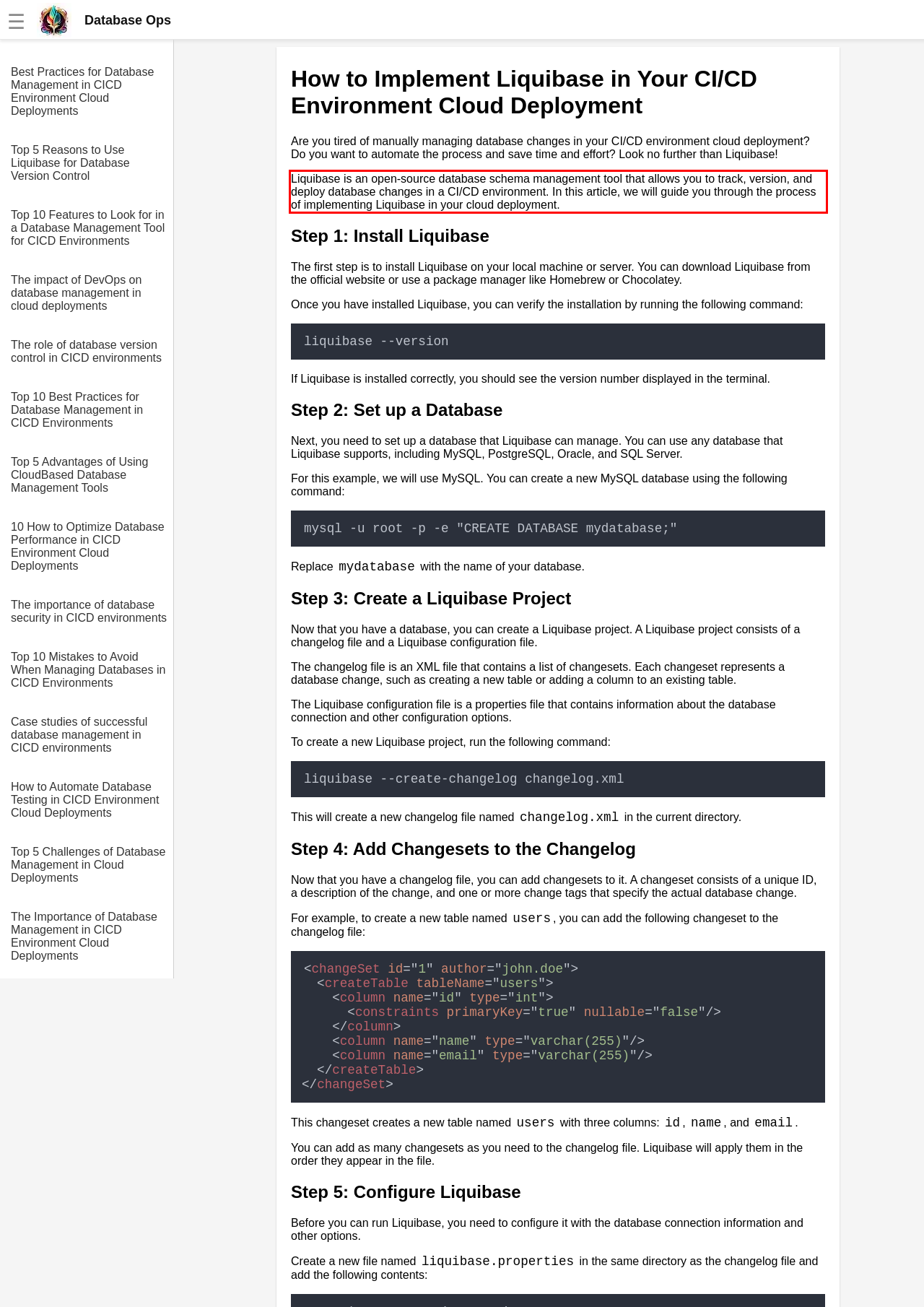You are presented with a webpage screenshot featuring a red bounding box. Perform OCR on the text inside the red bounding box and extract the content.

Liquibase is an open-source database schema management tool that allows you to track, version, and deploy database changes in a CI/CD environment. In this article, we will guide you through the process of implementing Liquibase in your cloud deployment.